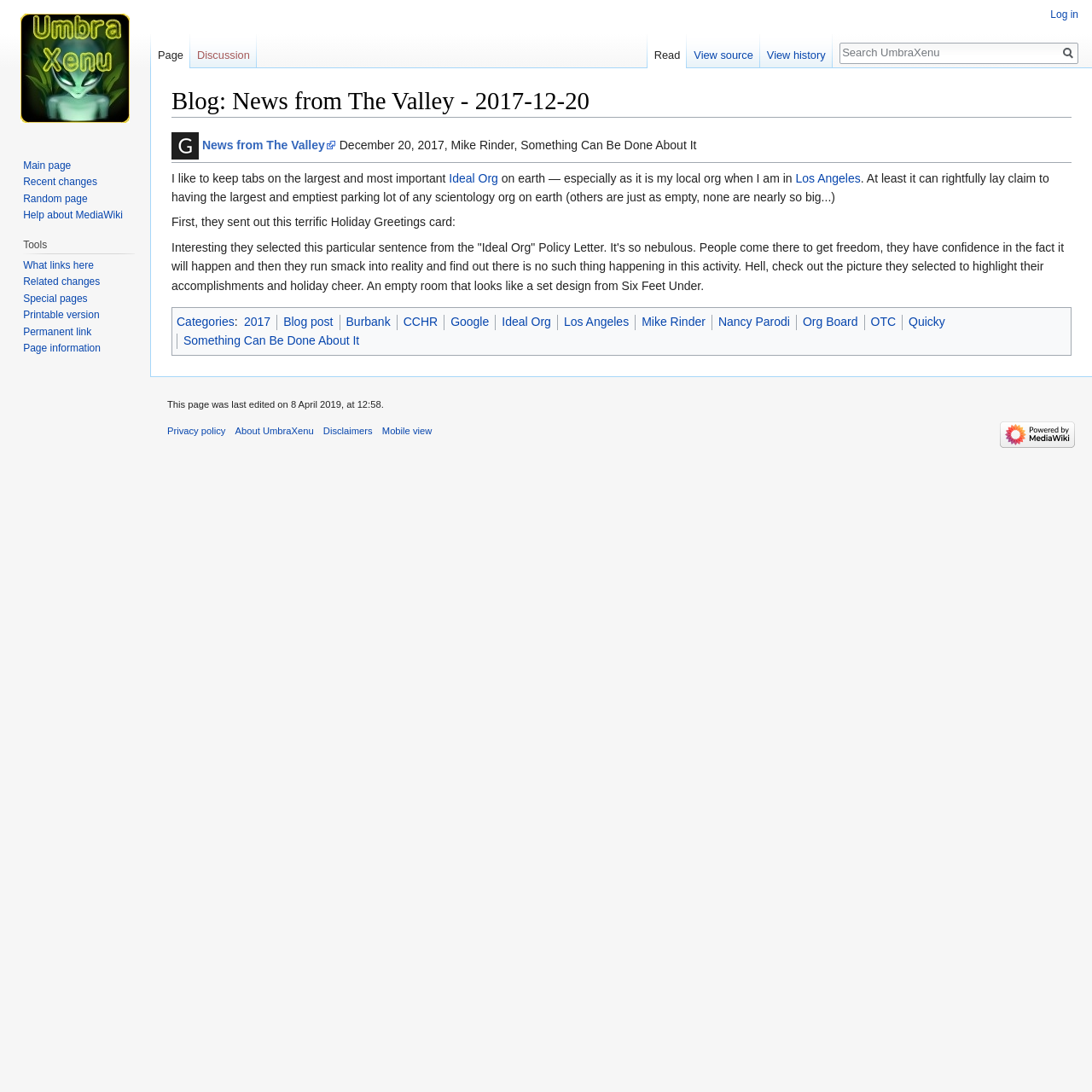Please determine the bounding box coordinates of the element to click on in order to accomplish the following task: "Click on Enterra Autonomous Decision Science". Ensure the coordinates are four float numbers ranging from 0 to 1, i.e., [left, top, right, bottom].

None